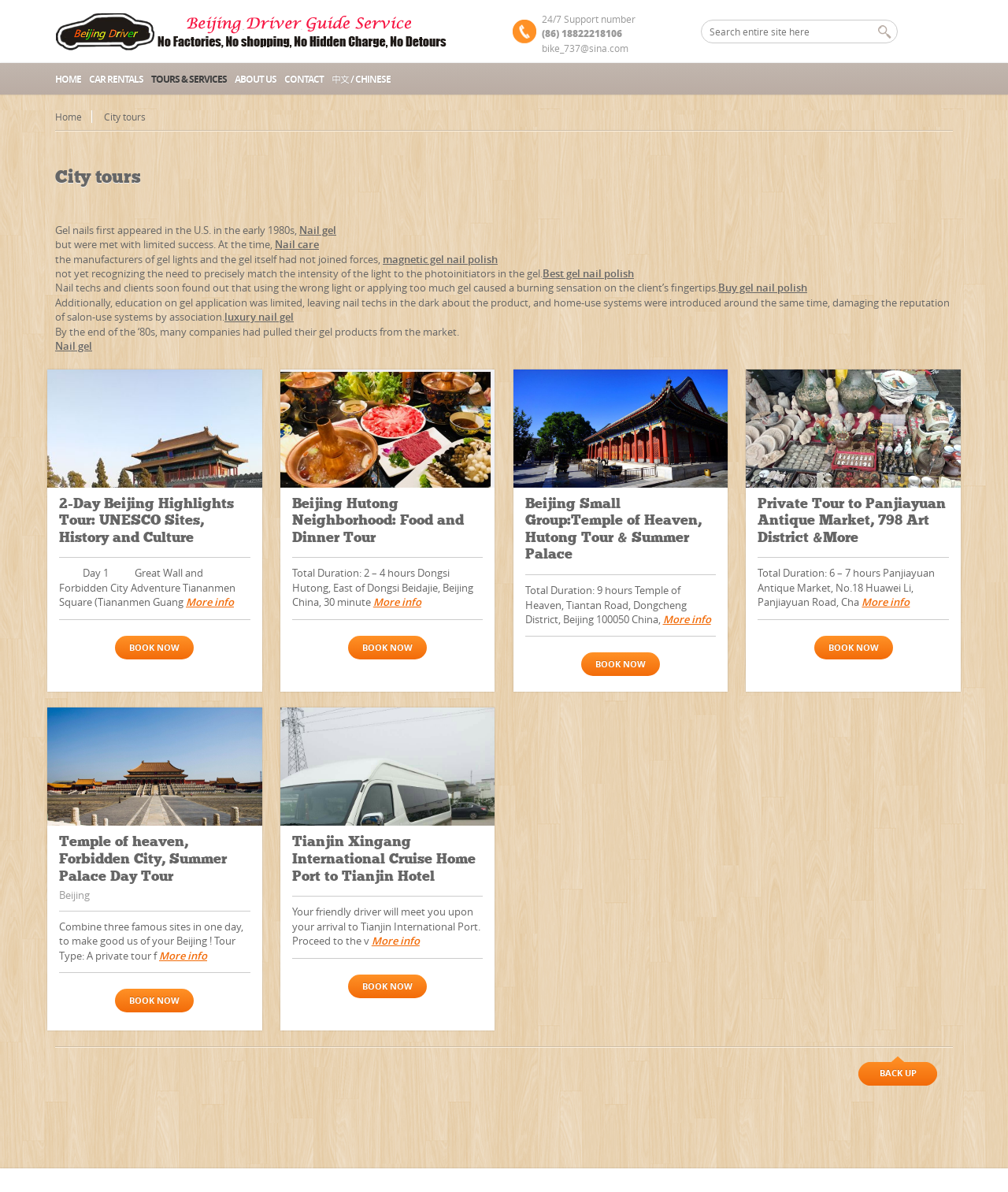What is the email address for contacting the Beijing Driver Service?
Analyze the screenshot and provide a detailed answer to the question.

I found the email address by looking at the static text element with the content 'bike_737@sina.com' which is located below the '24/7 Support number' text.